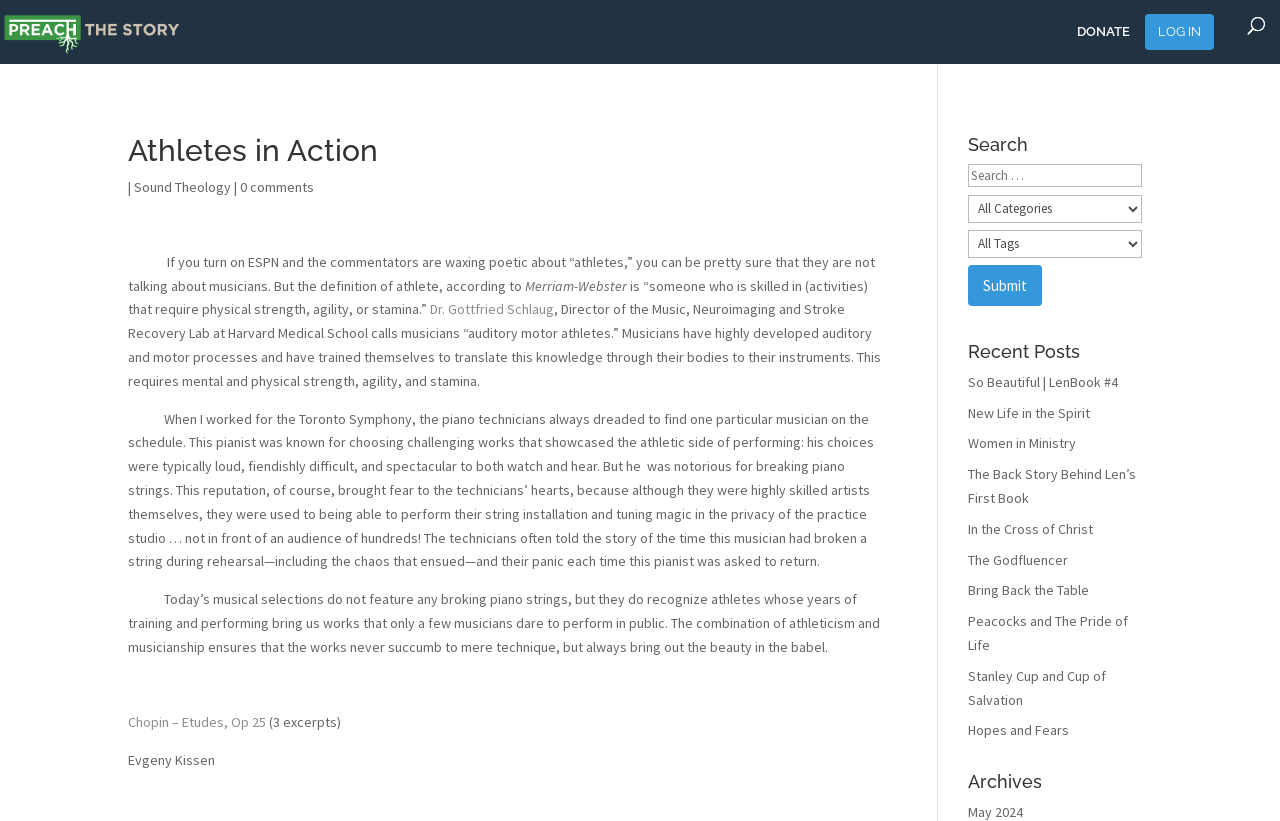How many excerpts of Chopin's Etudes, Op 25 are featured?
Refer to the image and give a detailed answer to the query.

The webpage mentions 'Chopin – Etudes, Op 25' with '(3 excerpts)' in parentheses, indicating that three excerpts of this musical piece are featured.